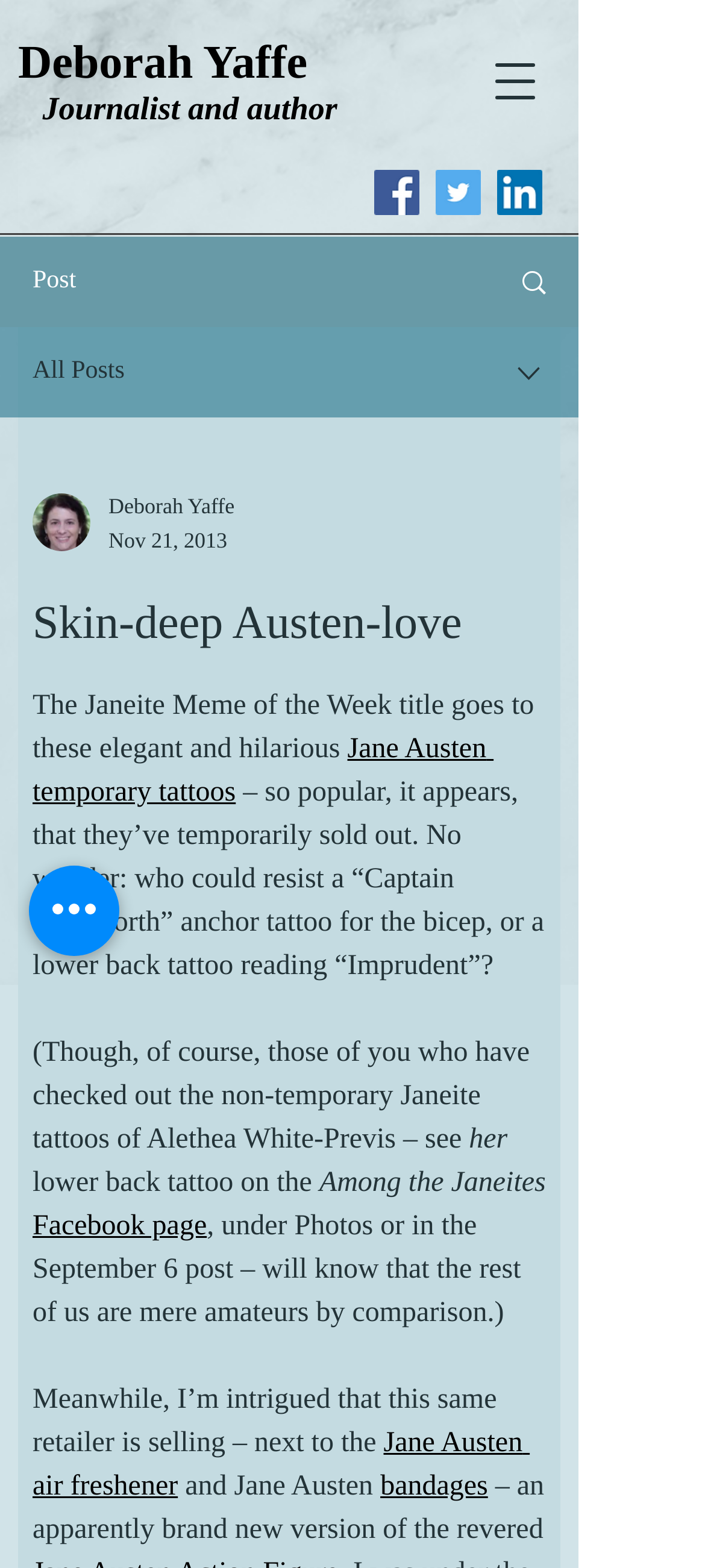Locate the bounding box coordinates of the item that should be clicked to fulfill the instruction: "Check Facebook page".

[0.531, 0.108, 0.595, 0.137]